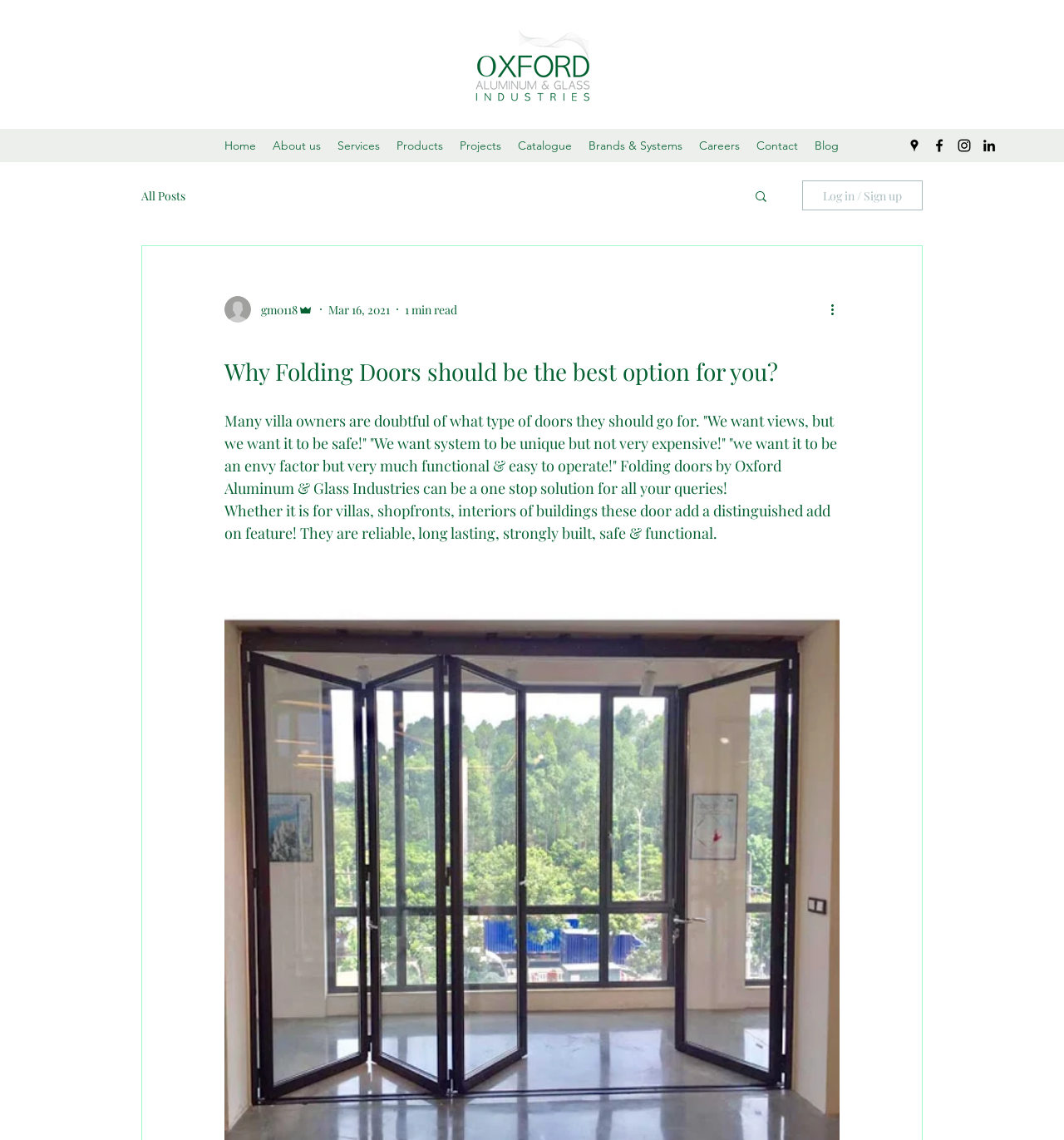What type of doors are being discussed?
Identify the answer in the screenshot and reply with a single word or phrase.

Folding doors